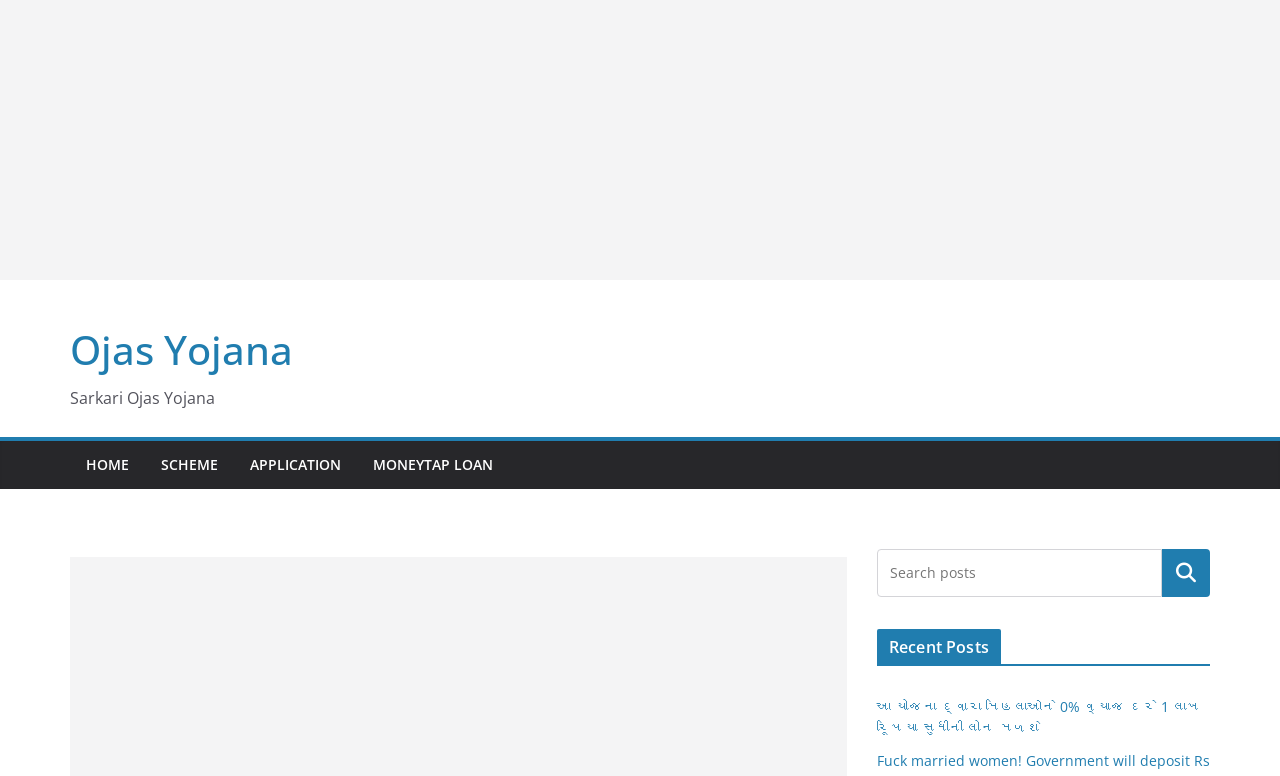What is the name of the website?
Answer the question with a single word or phrase, referring to the image.

Ojas Yojana